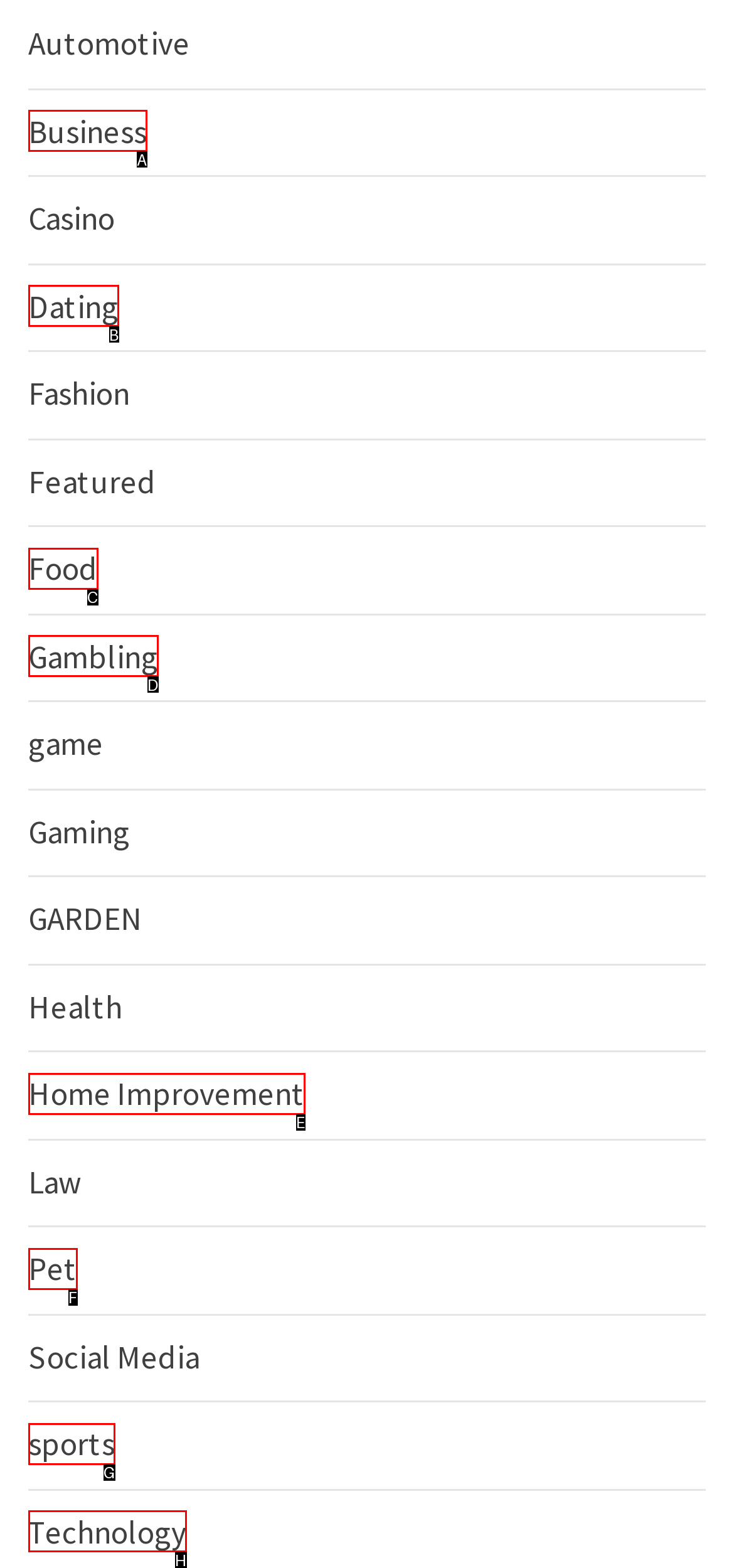Point out the option that aligns with the description: Home Improvement
Provide the letter of the corresponding choice directly.

E